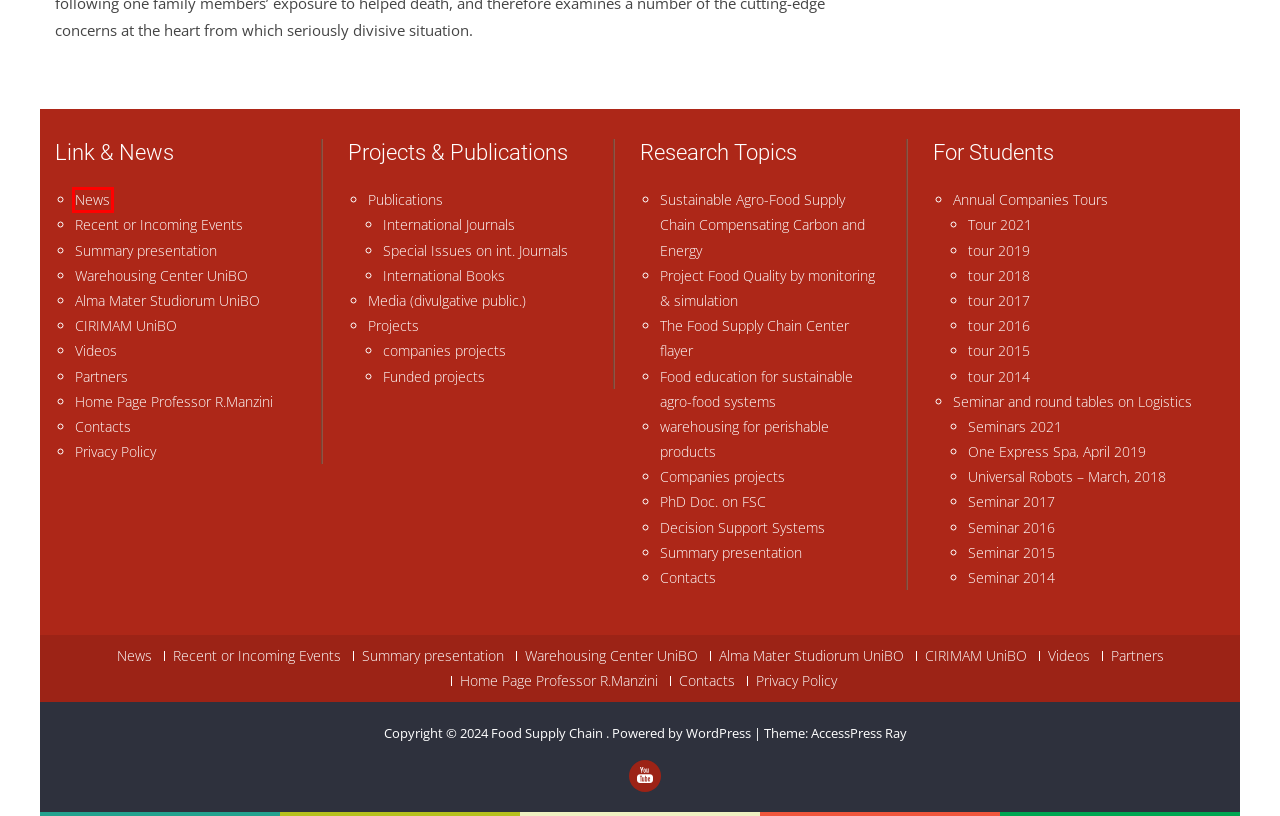You are given a screenshot depicting a webpage with a red bounding box around a UI element. Select the description that best corresponds to the new webpage after clicking the selected element. Here are the choices:
A. tour 2017 – FSC
B. Seminar and round tables on Logistics – FSC
C. The Food Supply Chain Center flayer – FSC
D. tour 2018 – FSC
E. Seminars 2021 – FSC
F. News – FSC
G. tour 2015 – FSC
H. Food education for sustainable agro-food systems – FSC

F